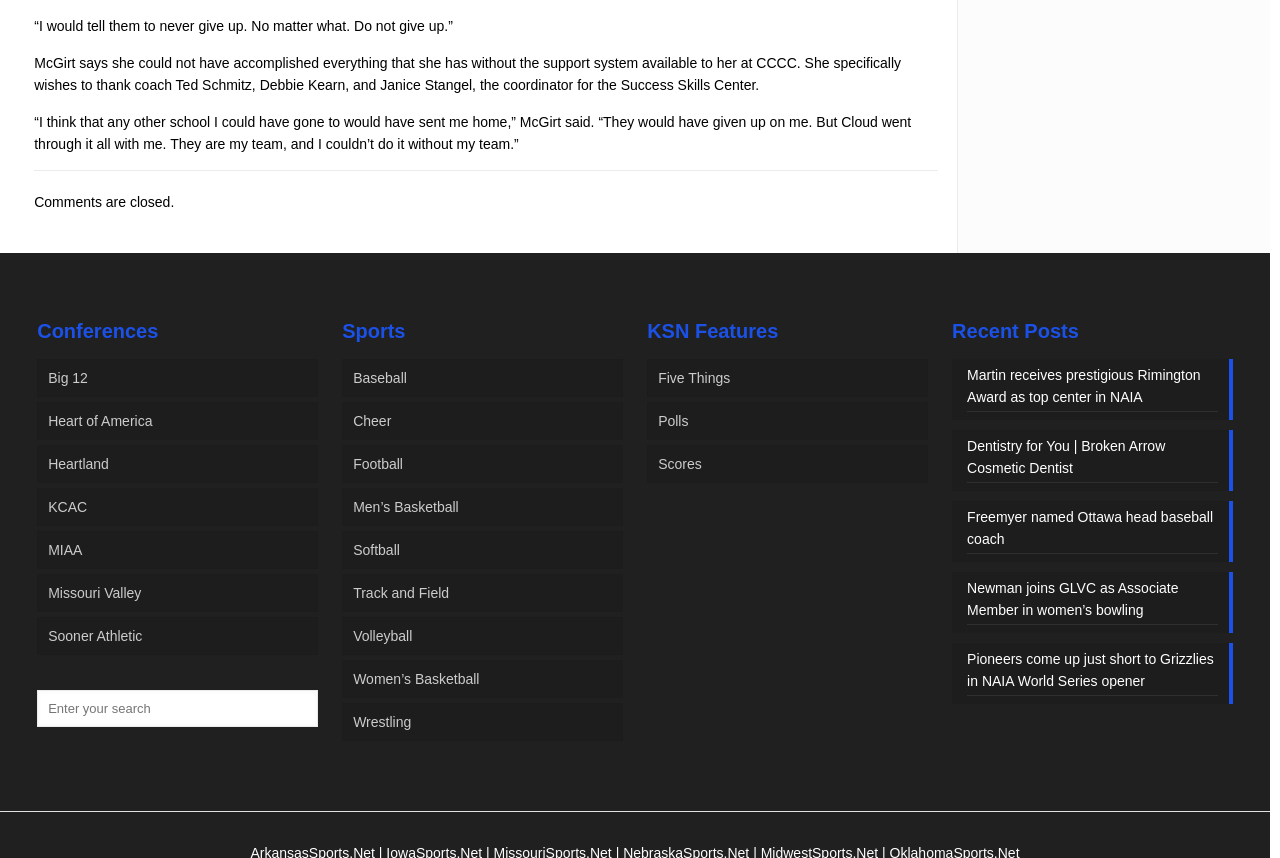Provide your answer in one word or a succinct phrase for the question: 
What is the name of the coach mentioned?

Ted Schmitz